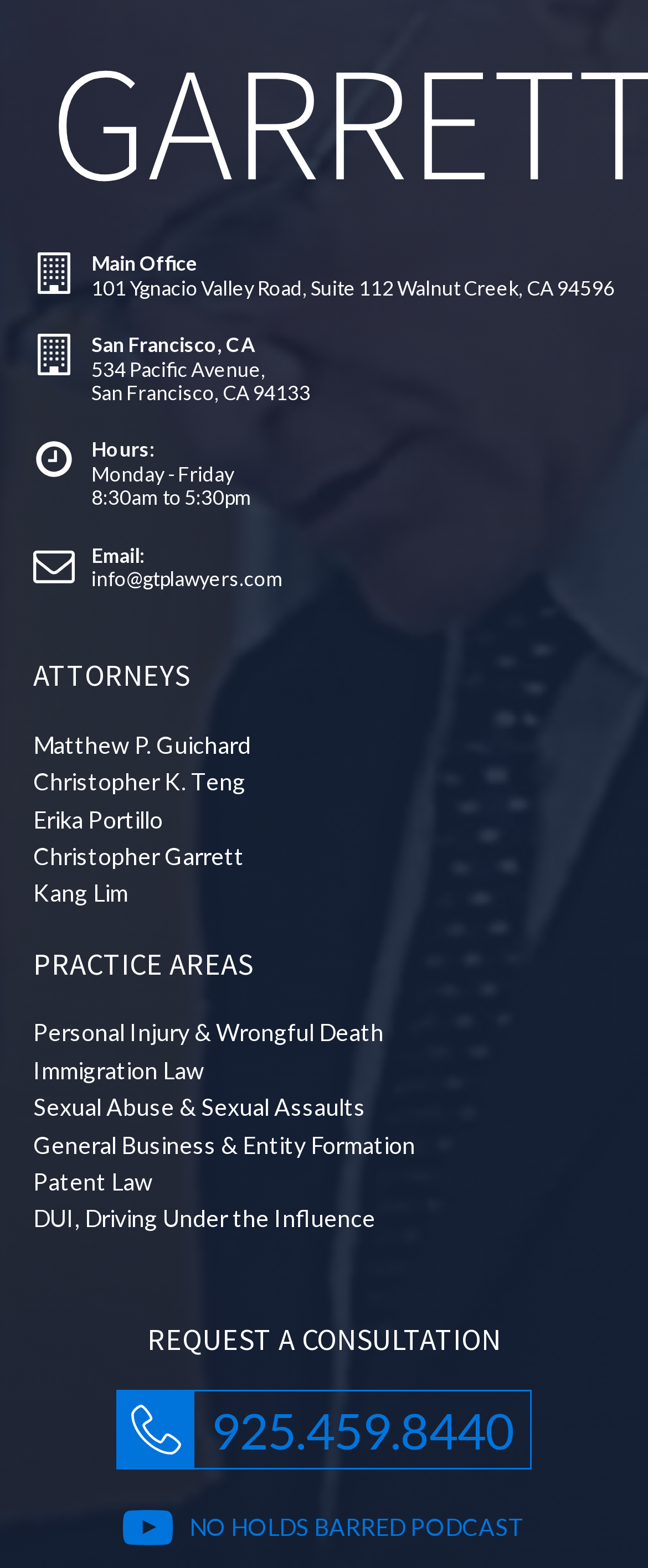Please analyze the image and give a detailed answer to the question:
What is the email address to contact?

I found the link with the text 'Email: info@gtplawyers.com' and the email address is 'info@gtplawyers.com'.